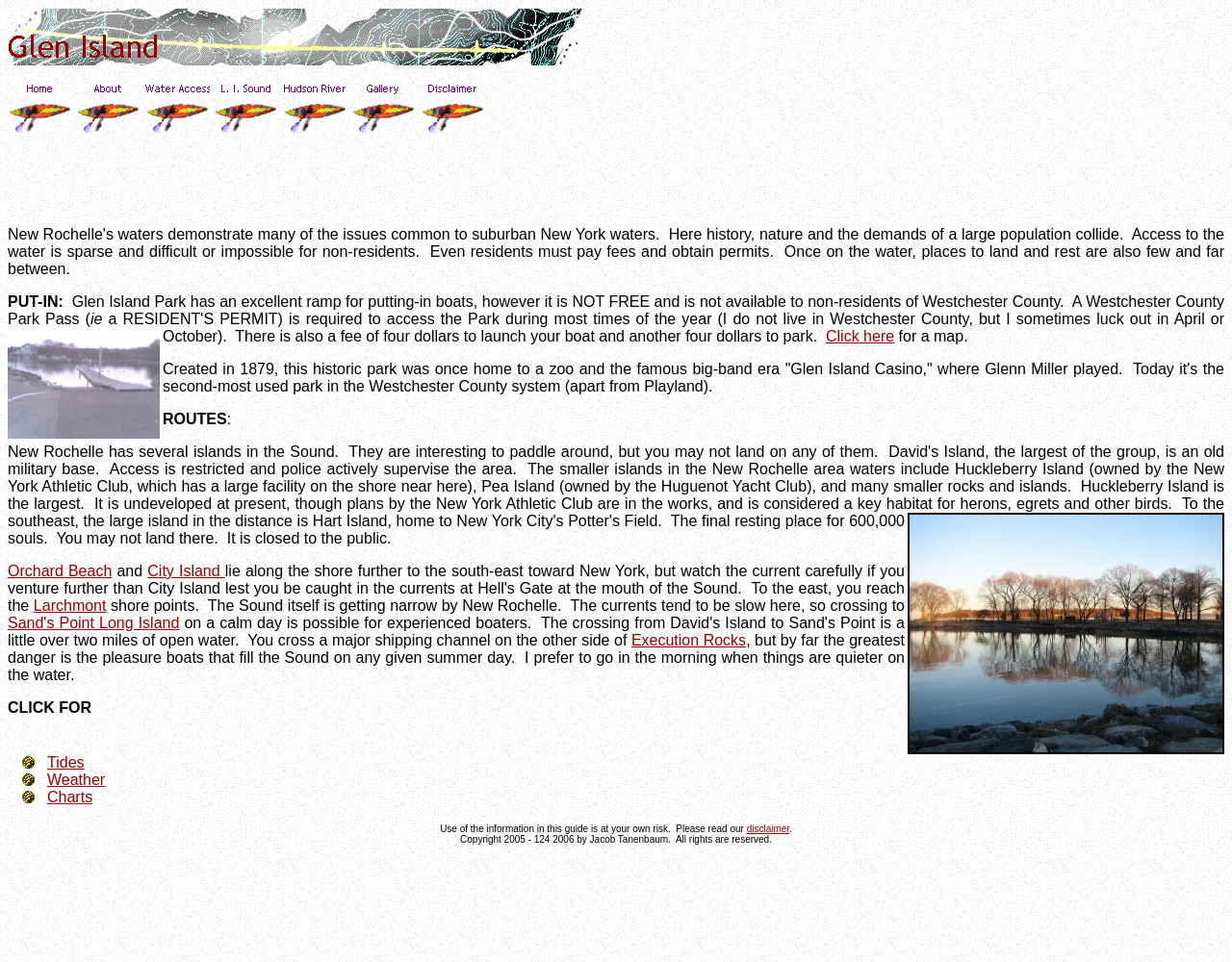Predict the bounding box coordinates of the area that should be clicked to accomplish the following instruction: "View Gallery". The bounding box coordinates should consist of four float numbers between 0 and 1, i.e., [left, top, right, bottom].

[0.285, 0.098, 0.338, 0.114]